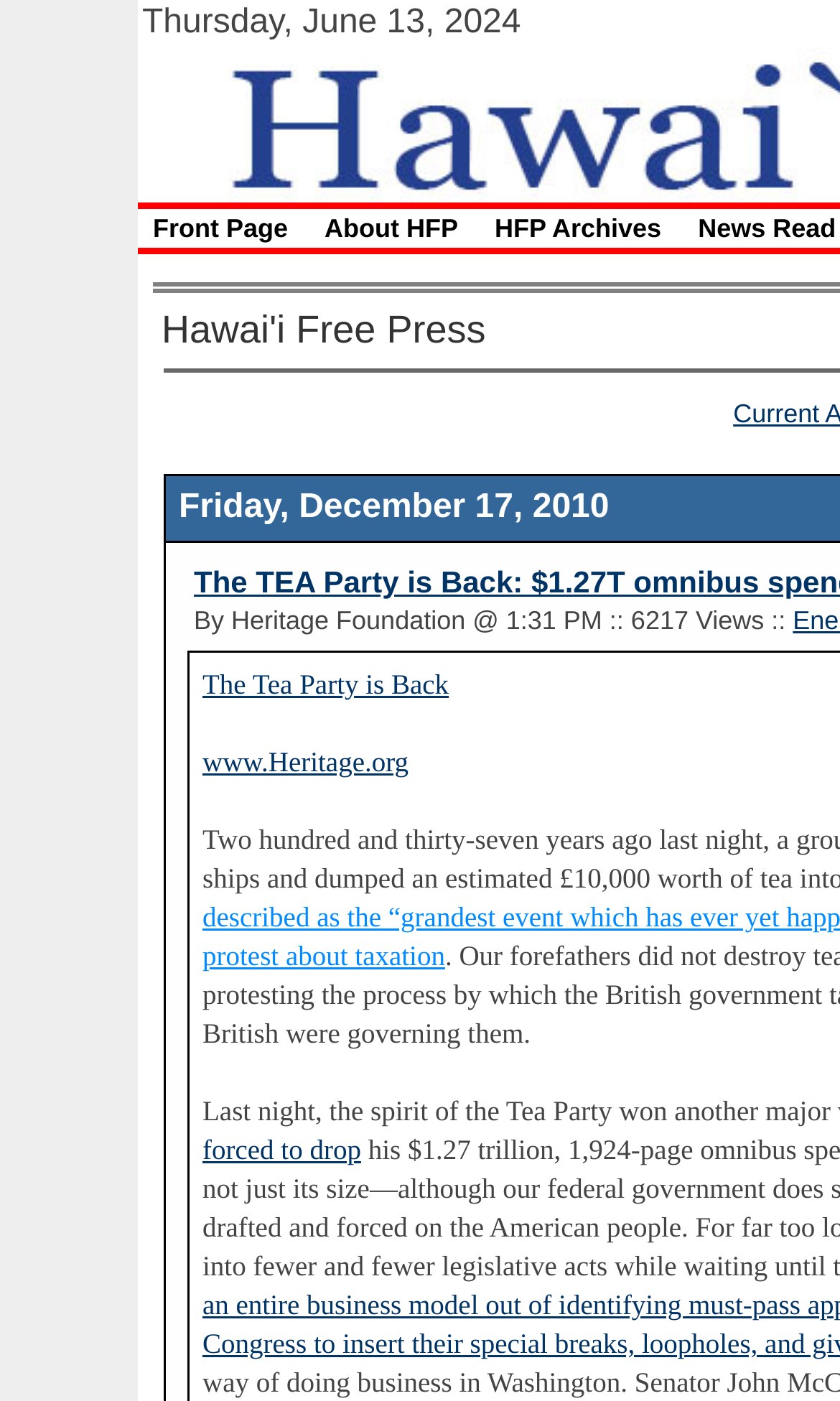Locate the bounding box of the UI element described in the following text: "www.Heritage.org".

[0.241, 0.534, 0.486, 0.555]